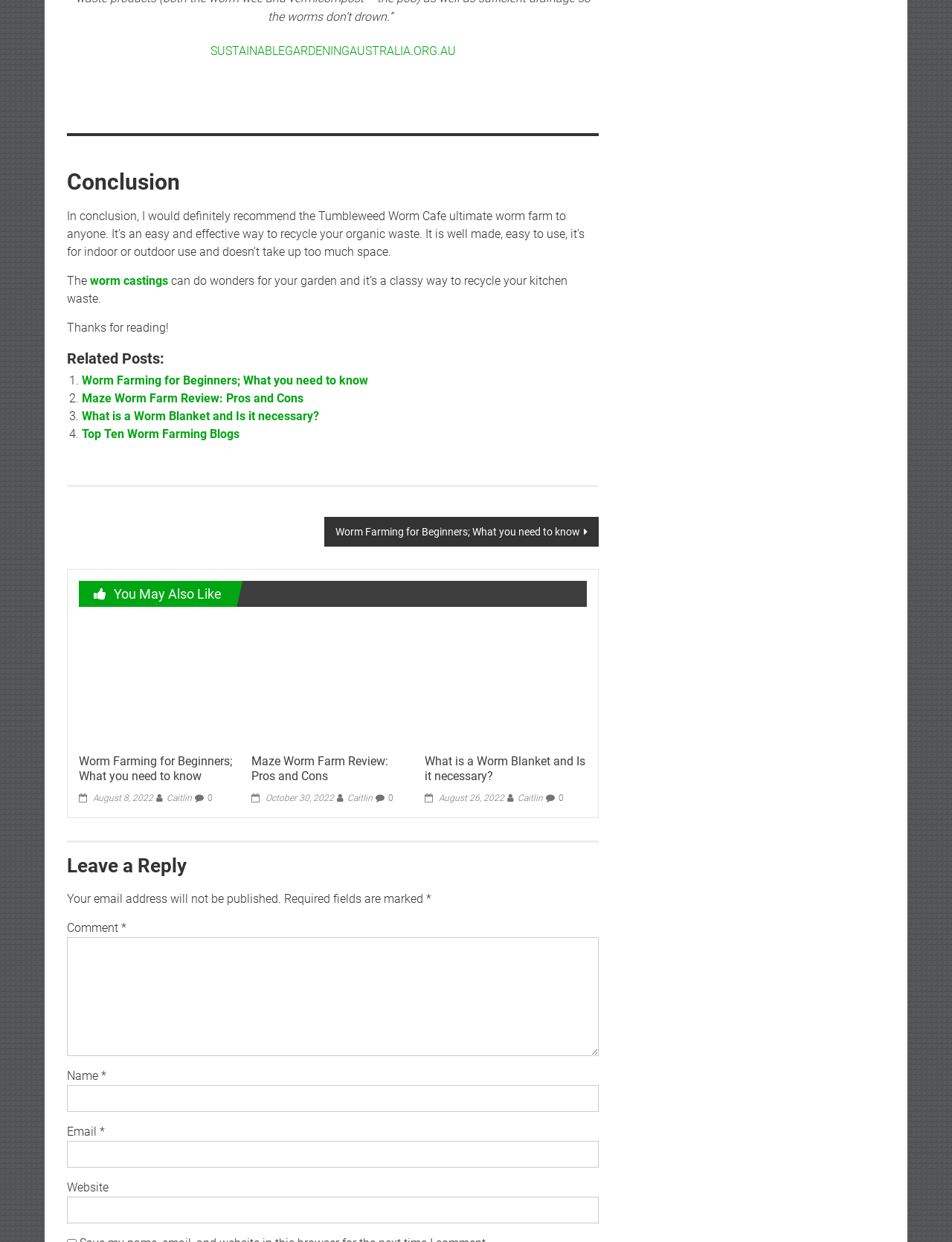Locate the UI element described by worm castings in the provided webpage screenshot. Return the bounding box coordinates in the format (top-left x, top-left y, bottom-right x, bottom-right y), ensuring all values are between 0 and 1.

[0.091, 0.22, 0.18, 0.232]